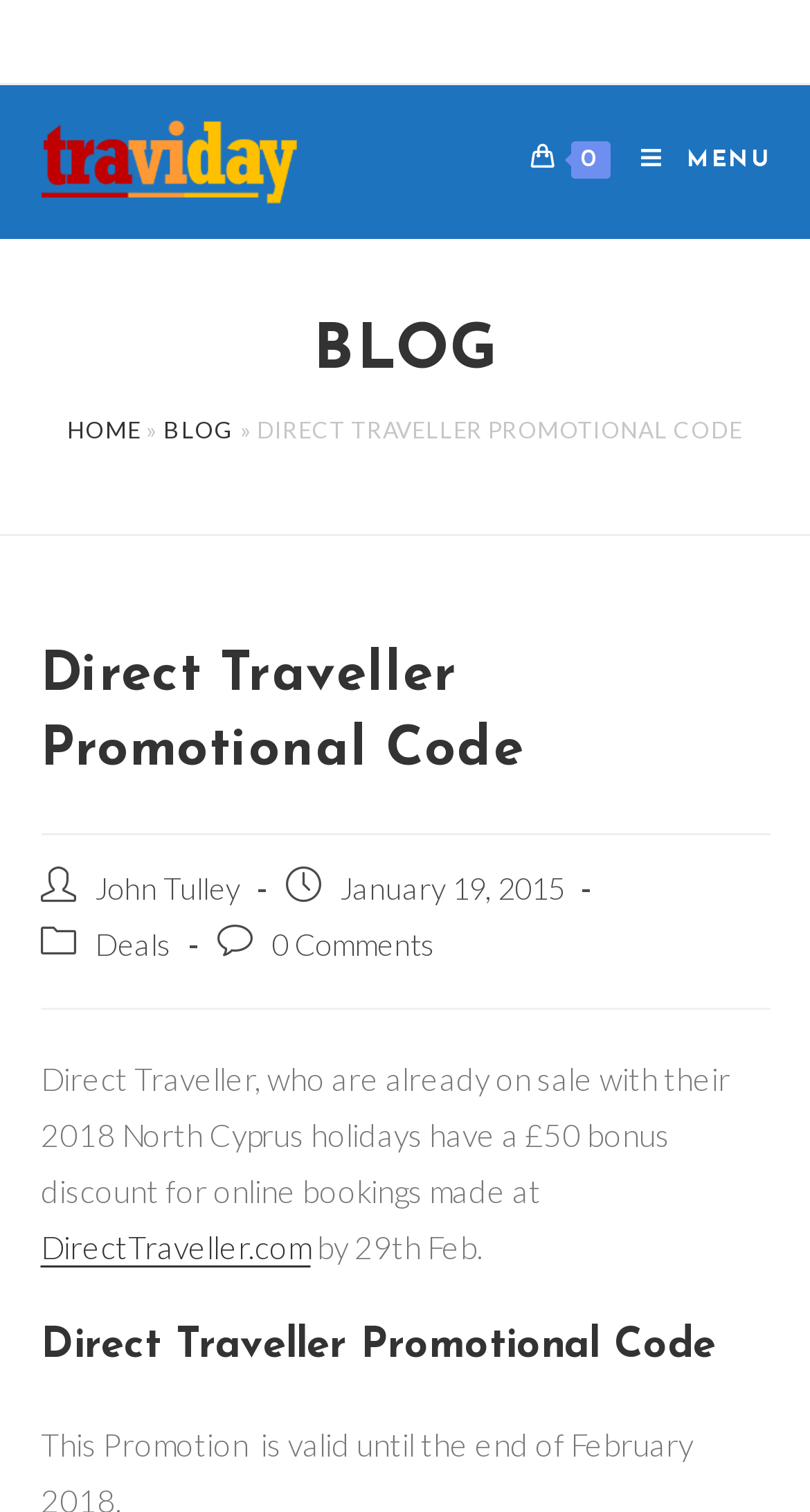Please provide a detailed answer to the question below by examining the image:
What is the bonus discount for online bookings?

I found the bonus discount for online bookings by reading the text in the blog post. The text says 'Direct Traveller, who are already on sale with their 2018 North Cyprus holidays have a £50 bonus discount for online bookings made at DirectTraveller.com by 29th Feb.' which indicates that the bonus discount is £50.